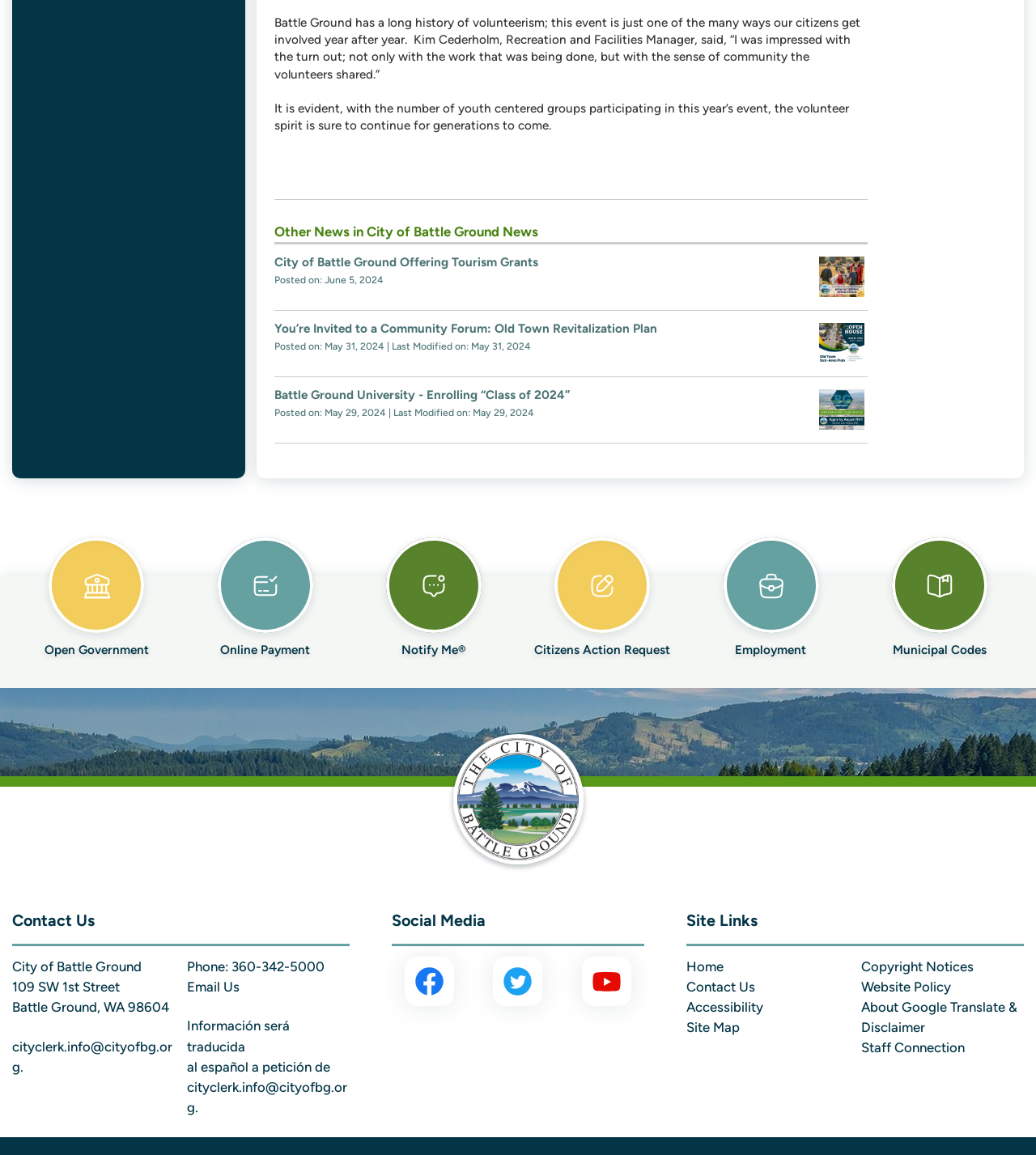What is the purpose of the 'Online Payment' link?
Could you answer the question in a detailed manner, providing as much information as possible?

The 'Online Payment' link is likely a feature that allows users to make online payments for city services, such as utility bills or permits, or to pay fines or fees.